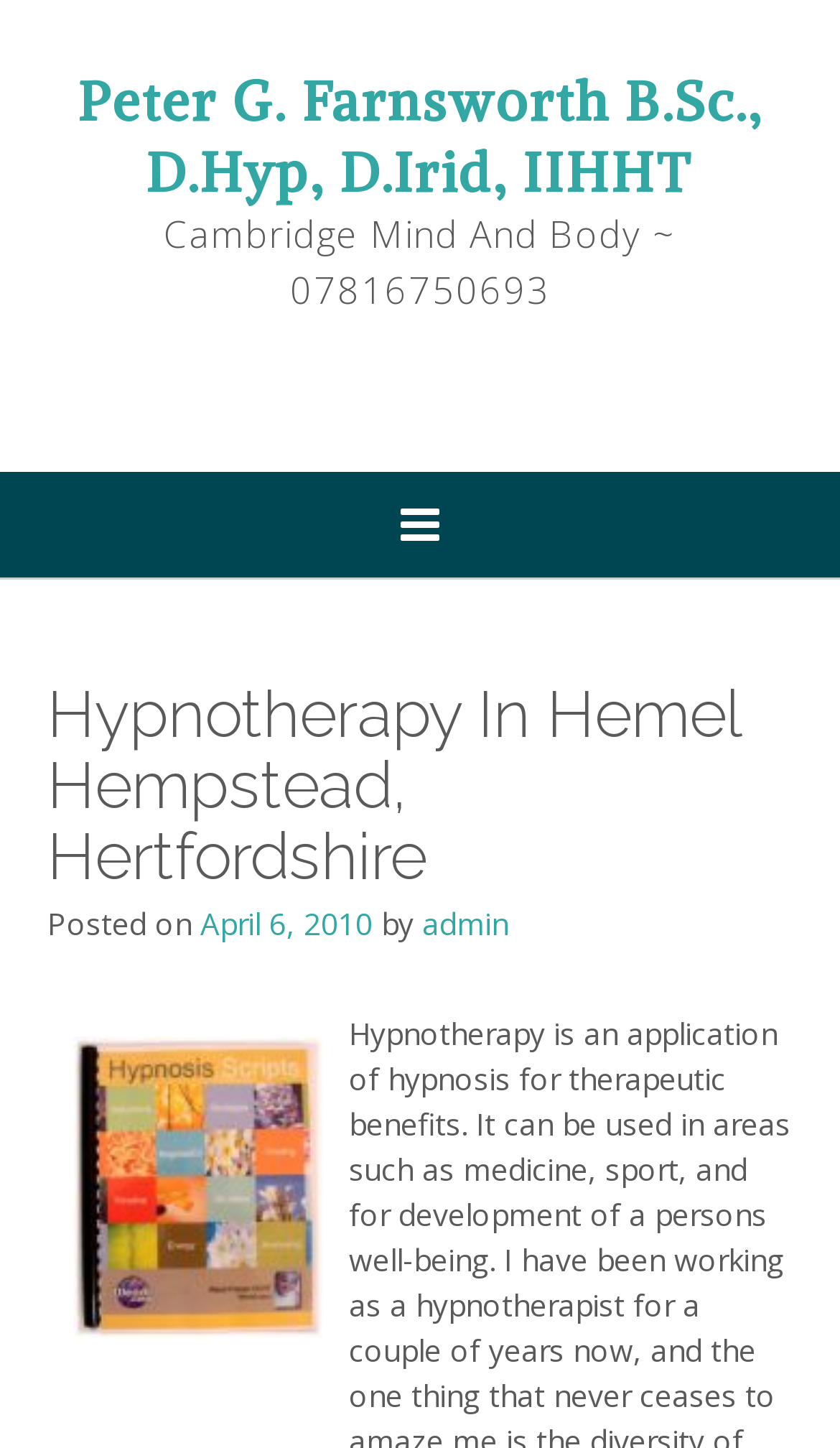What is the profession of Peter G. Farnsworth?
From the image, provide a succinct answer in one word or a short phrase.

Hypnotherapy